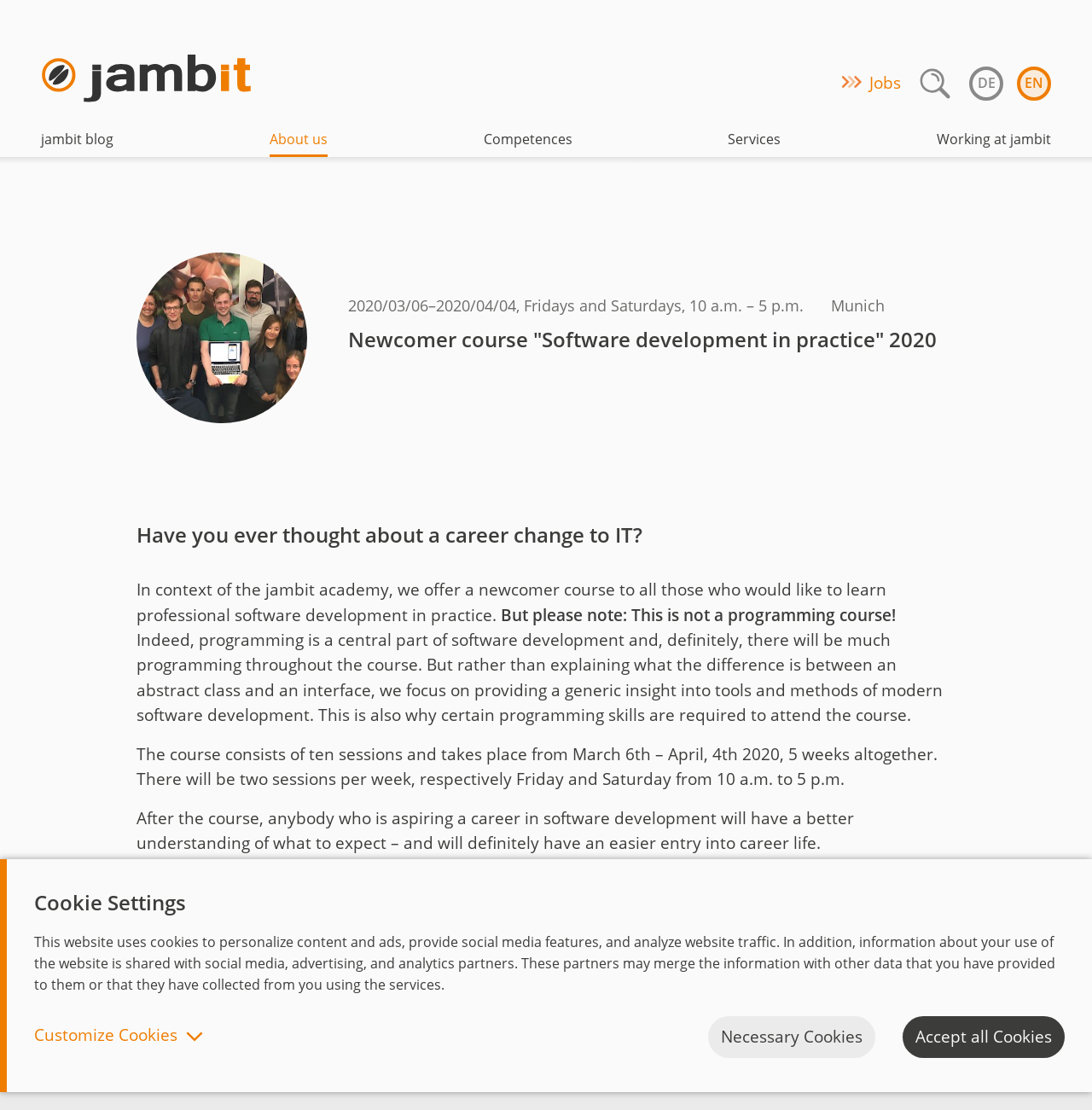Give a one-word or short phrase answer to this question: 
What is the purpose of the newcomer course?

To provide a better understanding of software development